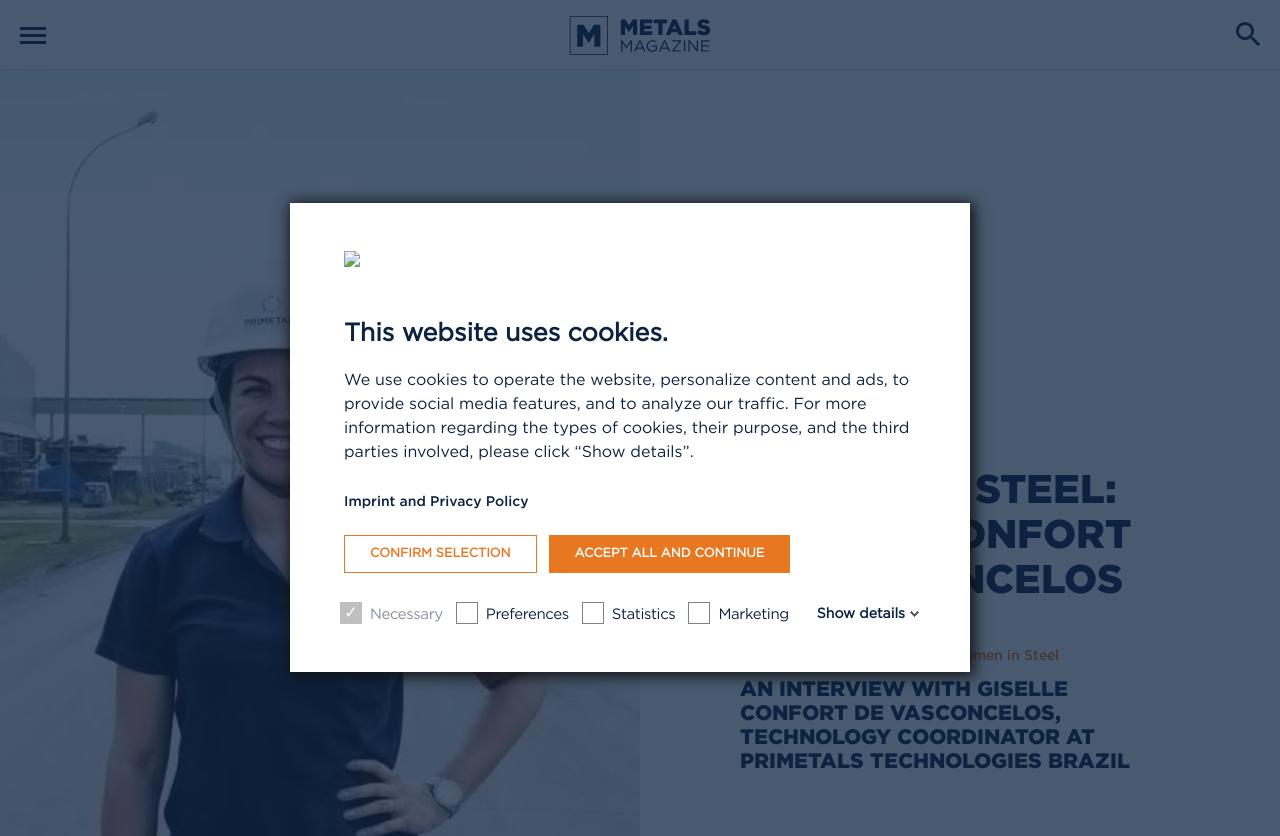Use one word or a short phrase to answer the question provided: 
What is the position of Giselle Confort de Vasconcelos?

Technology Coordinator